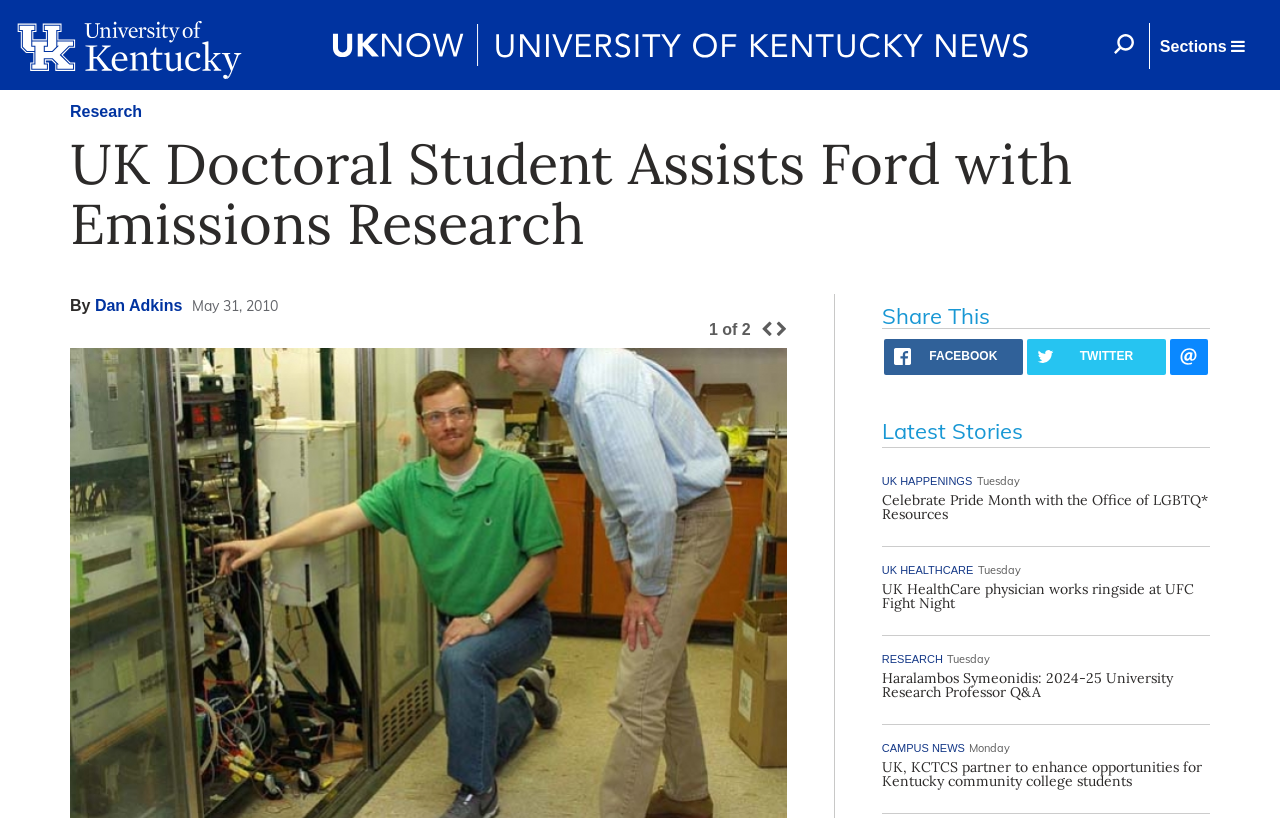Find the bounding box coordinates for the element described here: "Sections".

[0.898, 0.028, 0.98, 0.084]